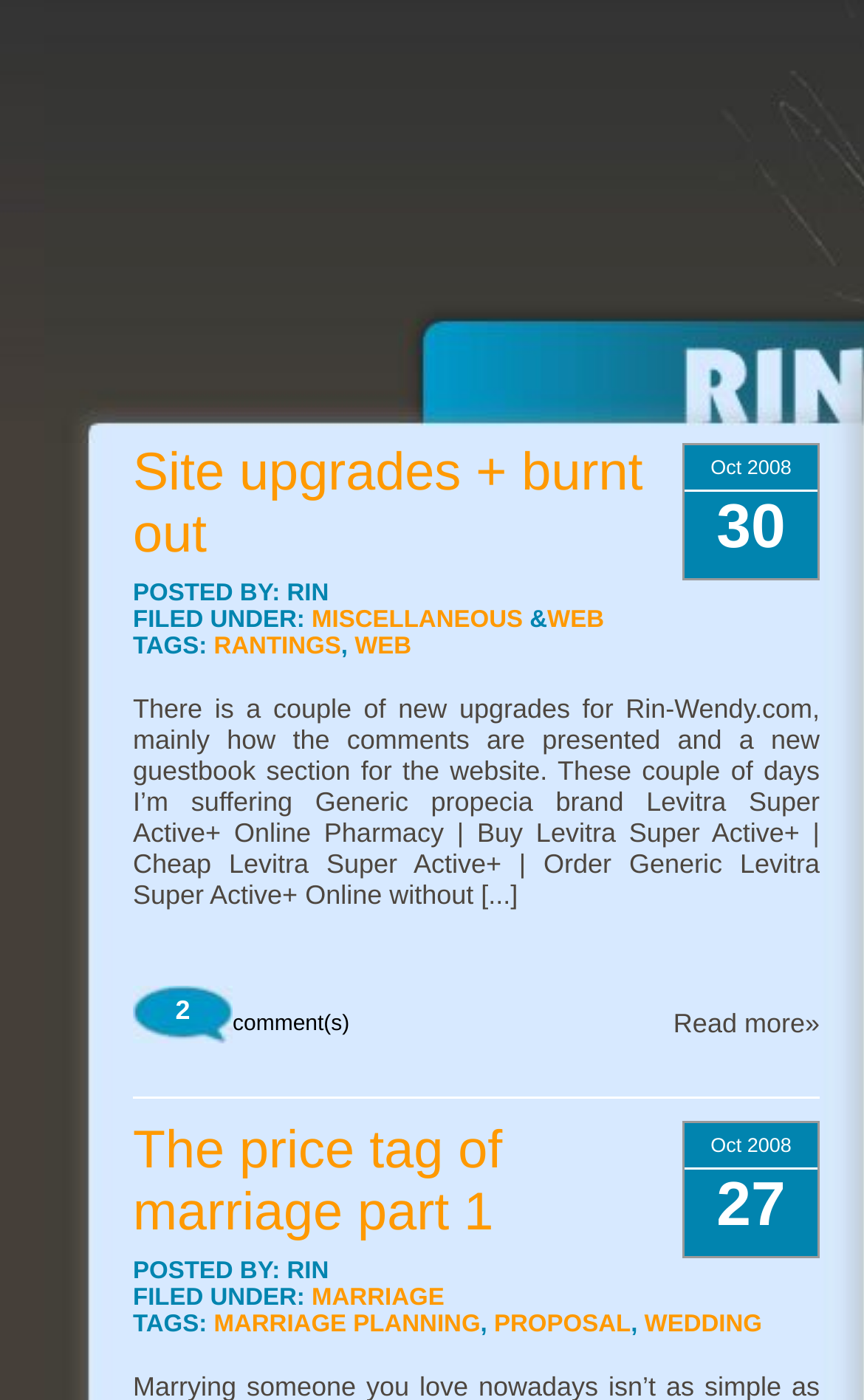Determine the bounding box coordinates of the clickable element to achieve the following action: 'Visit the blog portal'. Provide the coordinates as four float values between 0 and 1, formatted as [left, top, right, bottom].

None